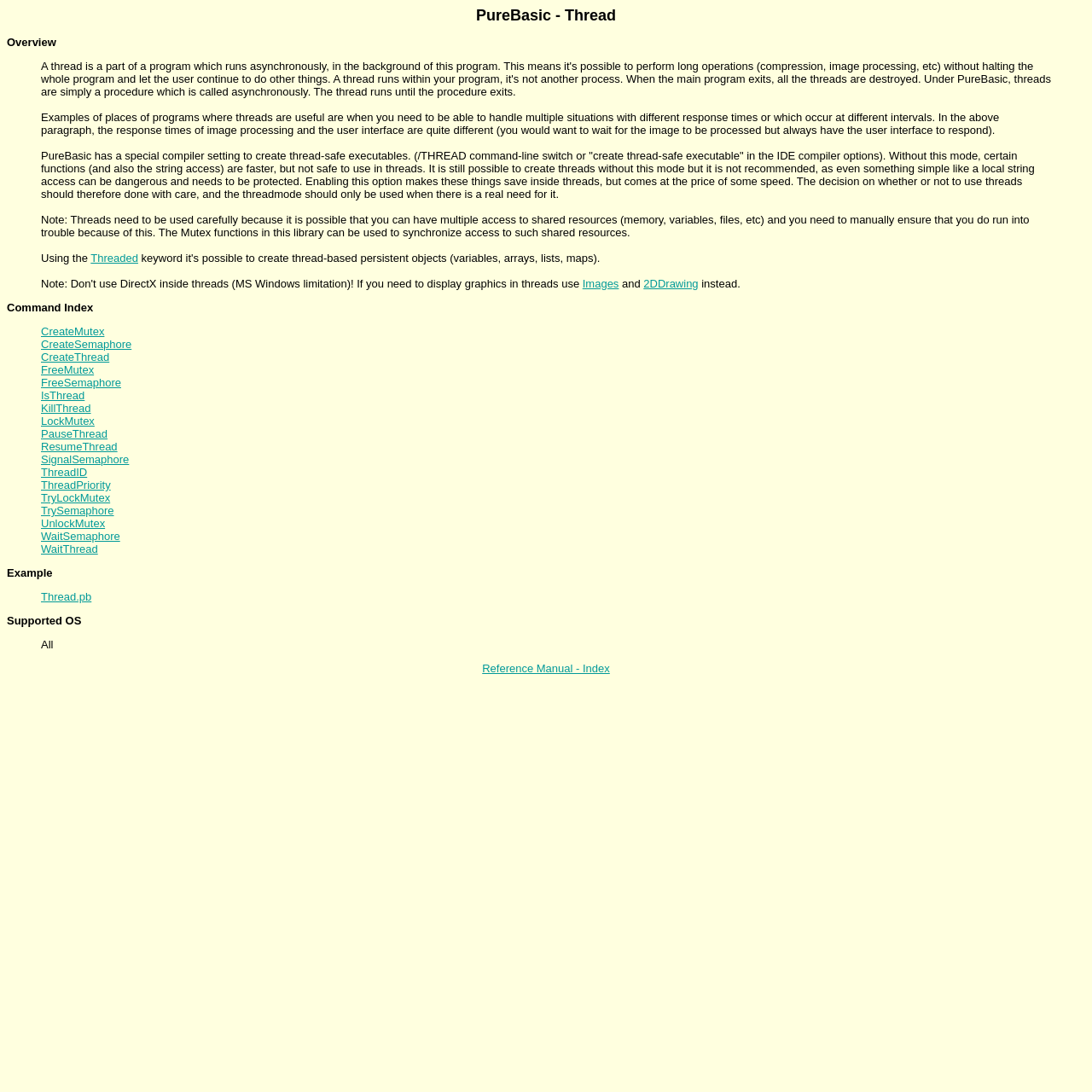Calculate the bounding box coordinates for the UI element based on the following description: "Reference Manual - Index". Ensure the coordinates are four float numbers between 0 and 1, i.e., [left, top, right, bottom].

[0.442, 0.606, 0.558, 0.618]